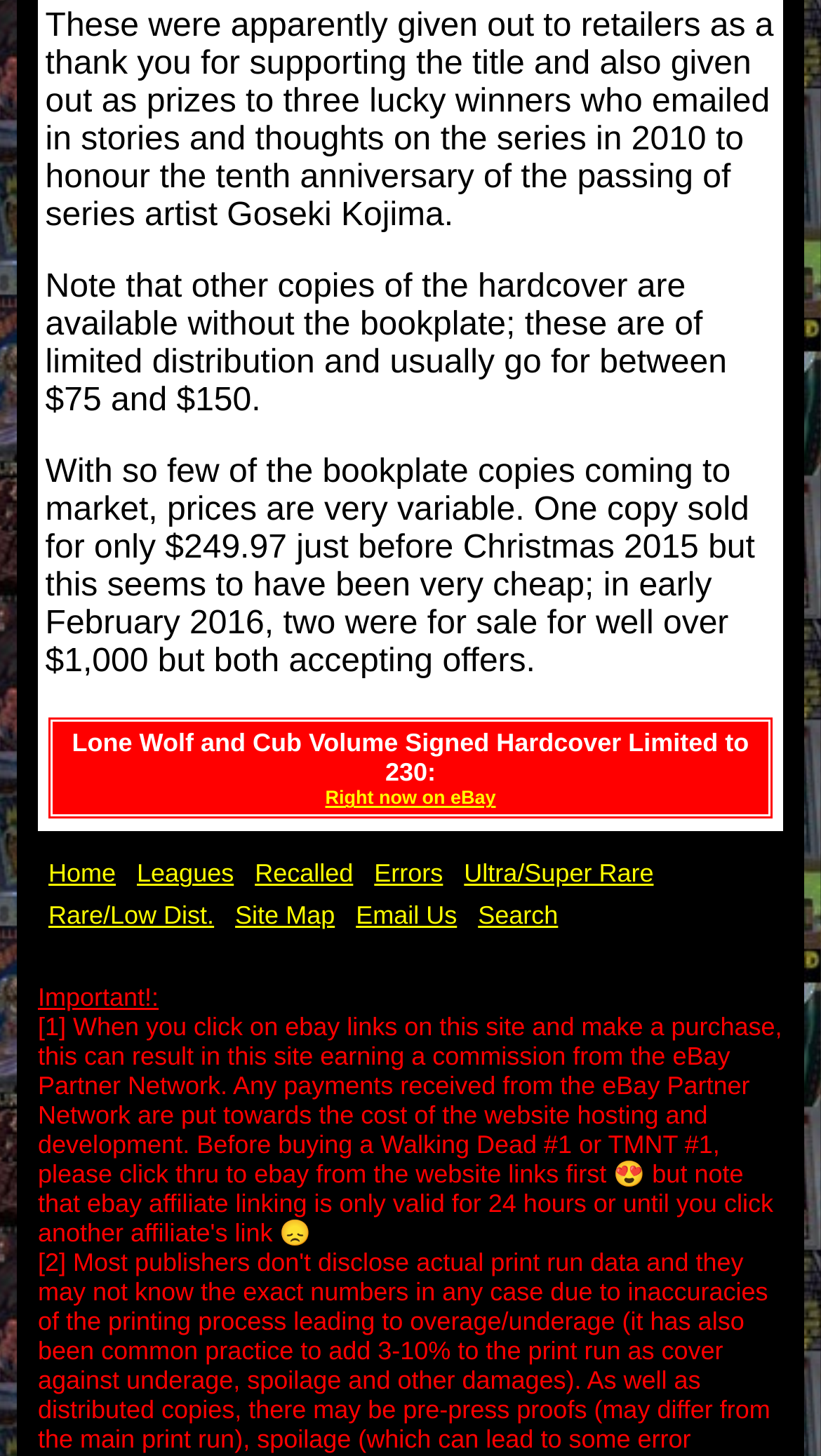How many links are there in the layout table?
Could you give a comprehensive explanation in response to this question?

The layout table contains 9 links: 'Home', 'Leagues', 'Recalled', 'Errors', 'Ultra/Super Rare', 'Rare/Low Dist.', 'Site Map', 'Email Us', and 'Search'.